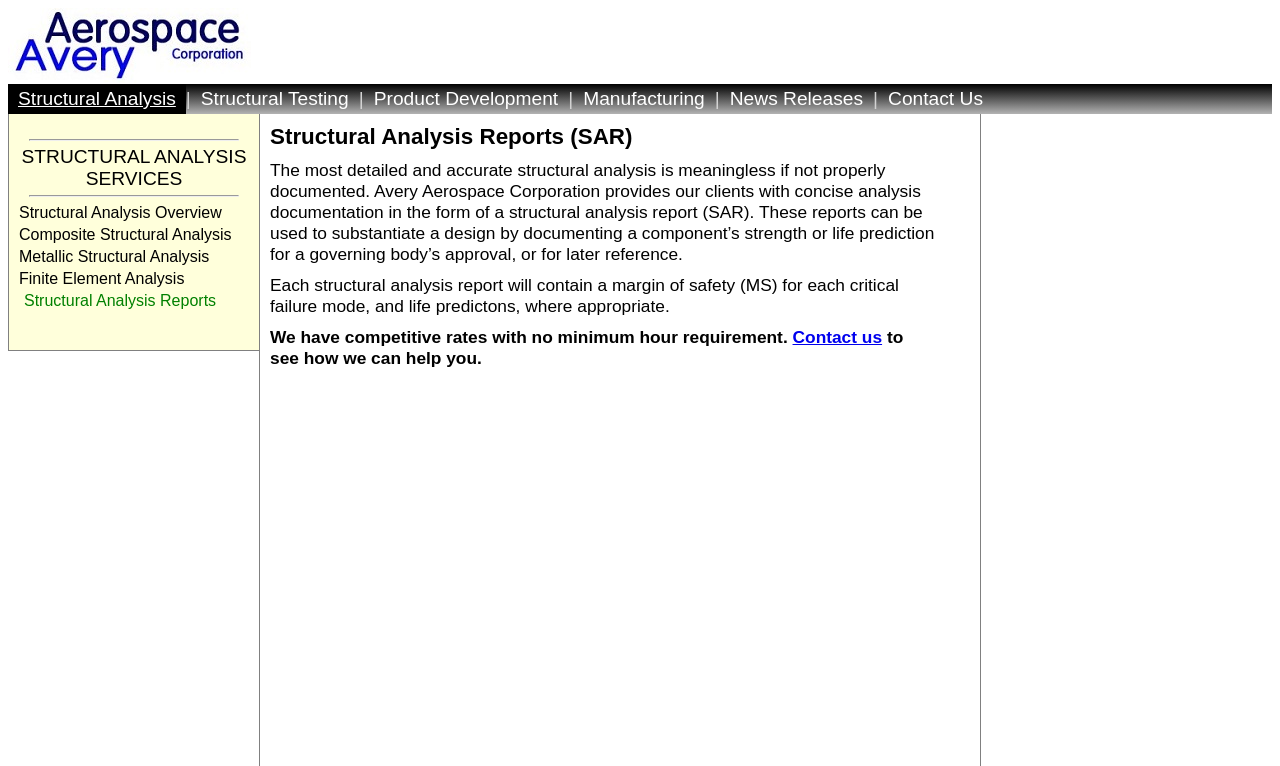Can you give a comprehensive explanation to the question given the content of the image?
What is the main service category?

The main service category can be determined by looking at the links at the top of the page, which include 'Structural Analysis', 'Structural Testing', 'Product Development', and others. 'Structural Analysis' is the first and most prominent one, indicating it is the main service category.